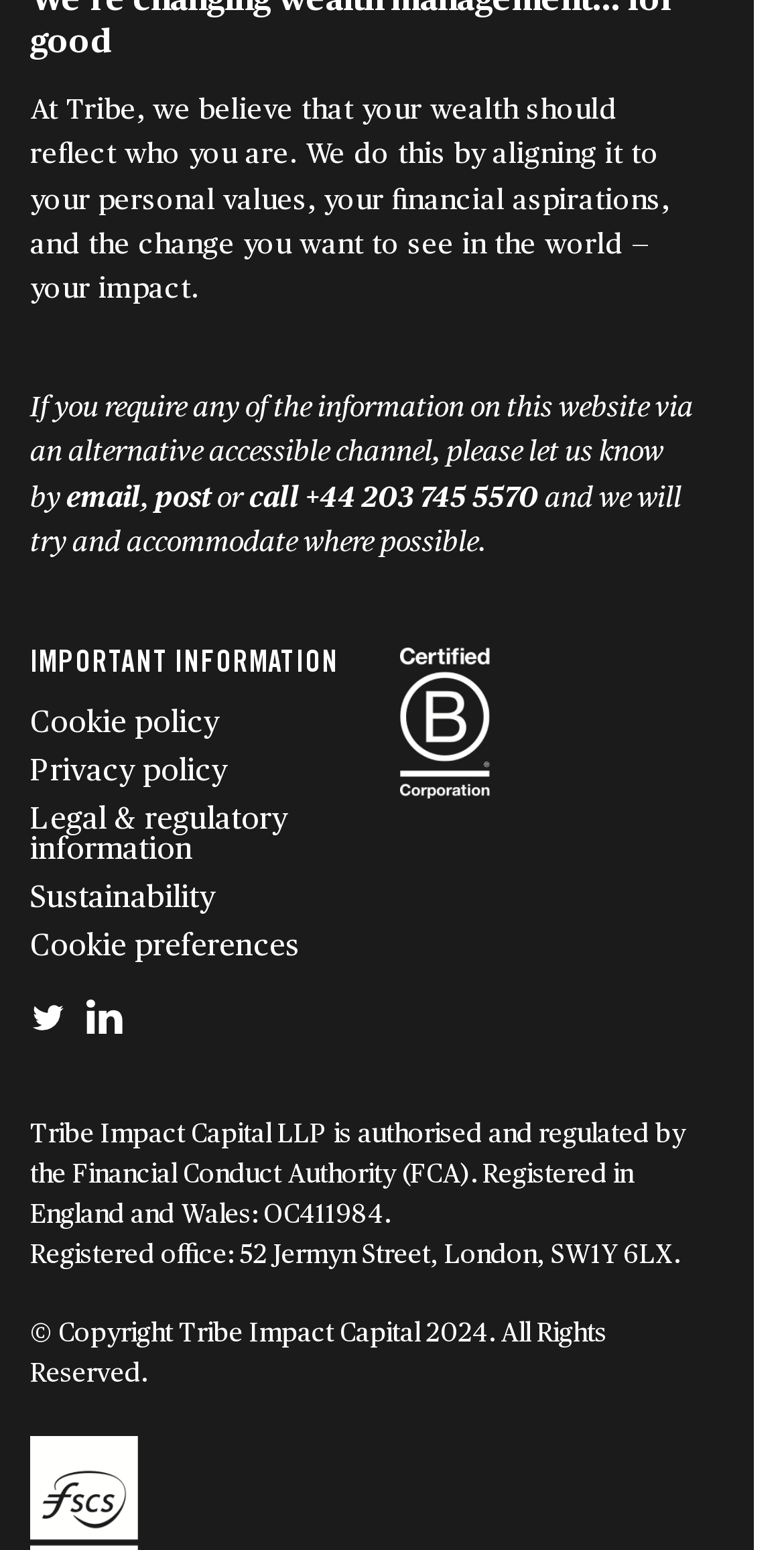From the webpage screenshot, identify the region described by email. Provide the bounding box coordinates as (top-left x, top-left y, bottom-right x, bottom-right y), with each value being a floating point number between 0 and 1.

[0.085, 0.313, 0.179, 0.331]